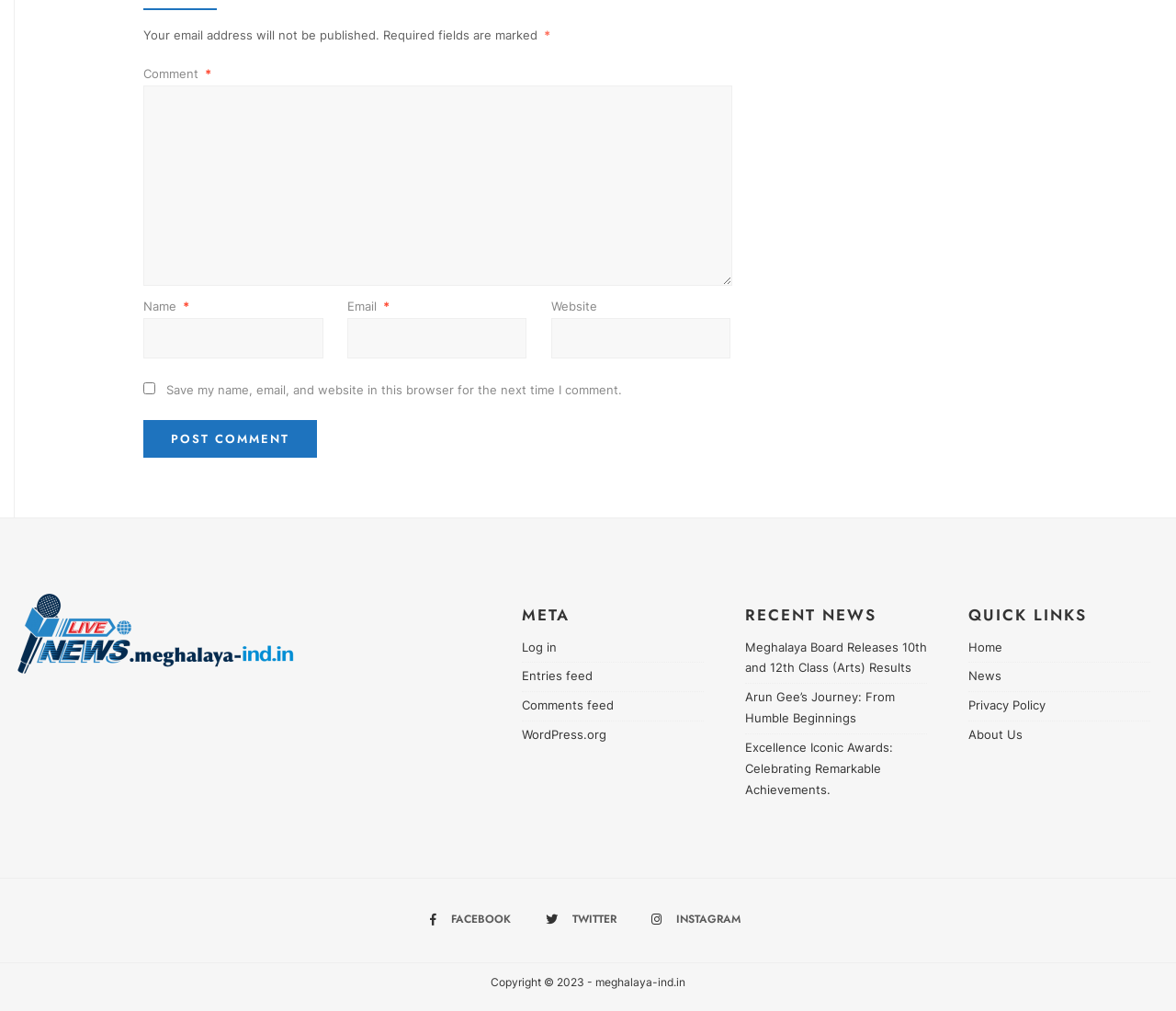Answer the following in one word or a short phrase: 
What type of results are mentioned in the recent news section?

10th and 12th Class